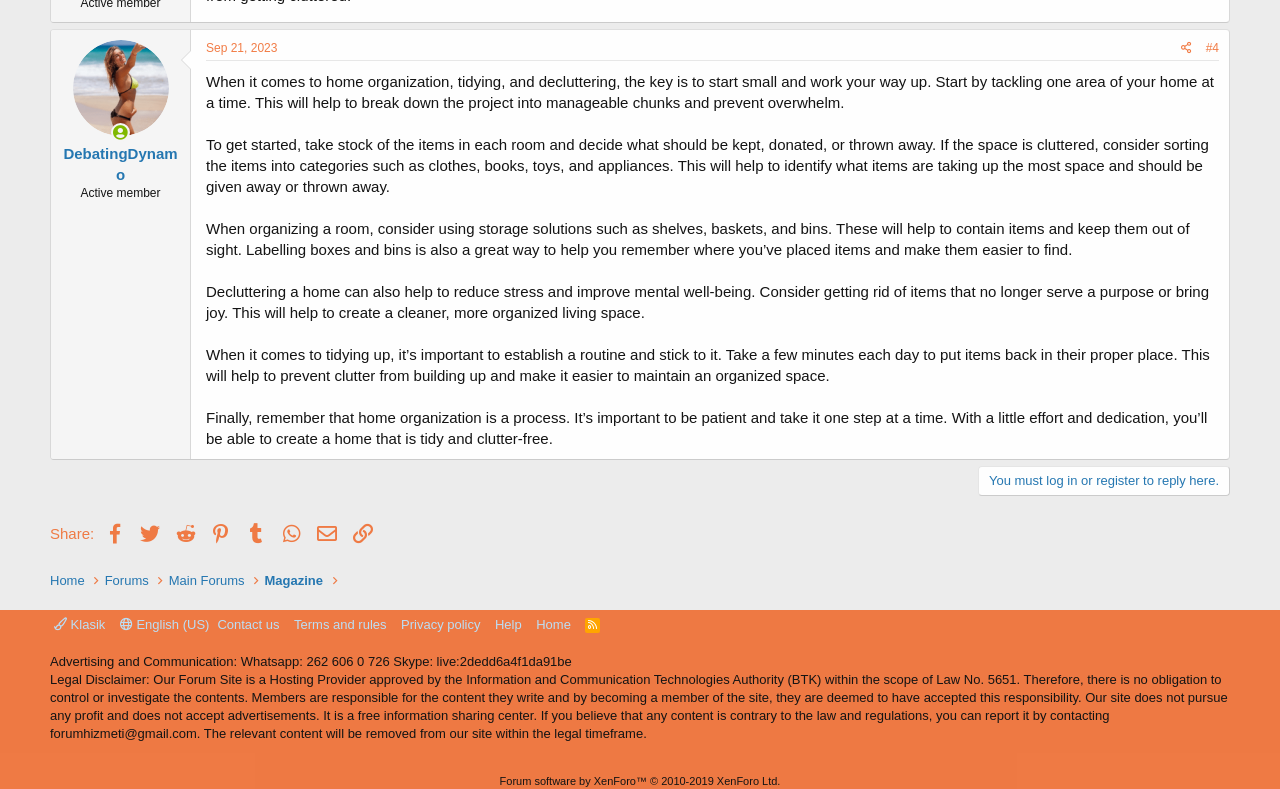What is the benefit of decluttering a home?
Carefully examine the image and provide a detailed answer to the question.

The benefit of decluttering a home can be found in the static text element which mentions that decluttering a home can help to reduce stress and improve mental well-being.